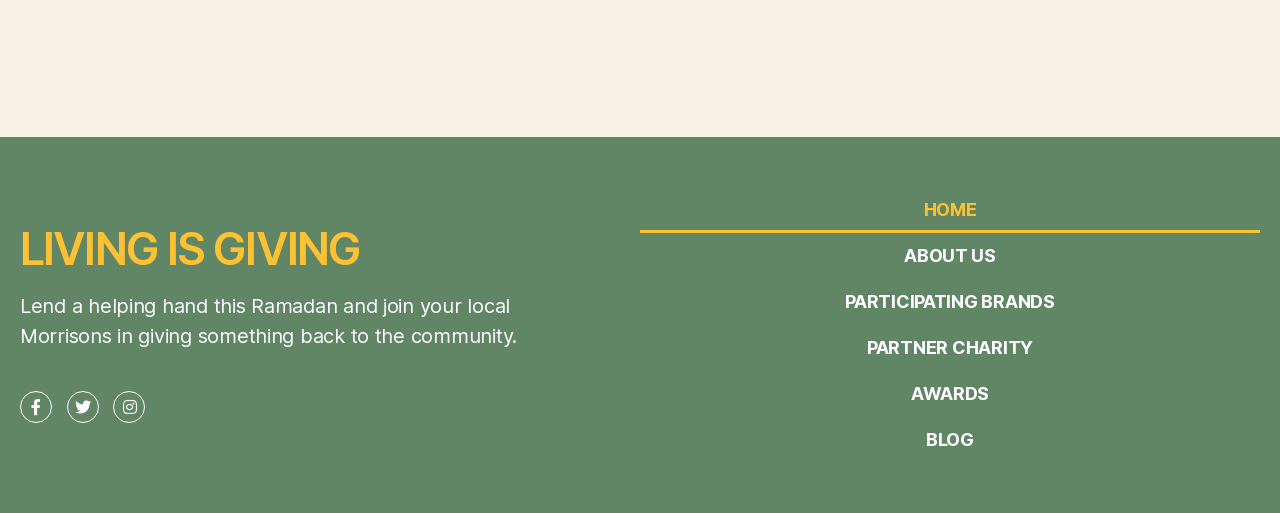Determine the bounding box coordinates of the clickable element to complete this instruction: "Enter your name in the 'Name' field". Provide the coordinates in the format of four float numbers between 0 and 1, [left, top, right, bottom].

None